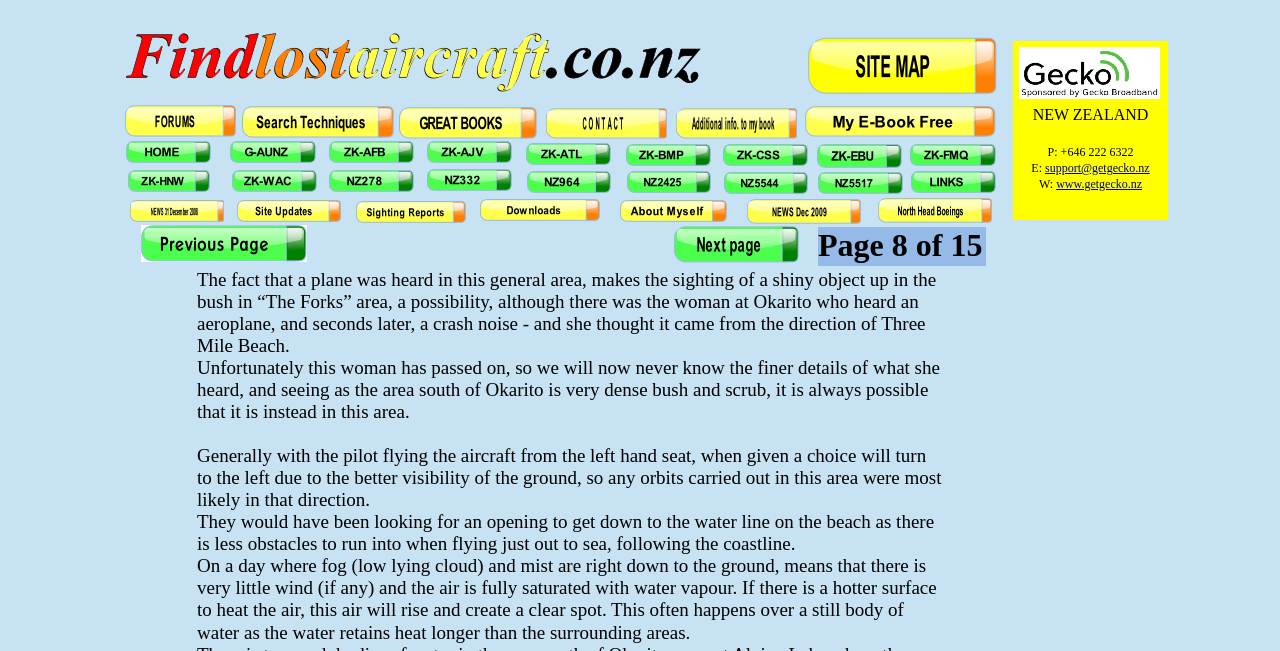Use a single word or phrase to answer the question: What is the location mentioned in the text?

New Zealand